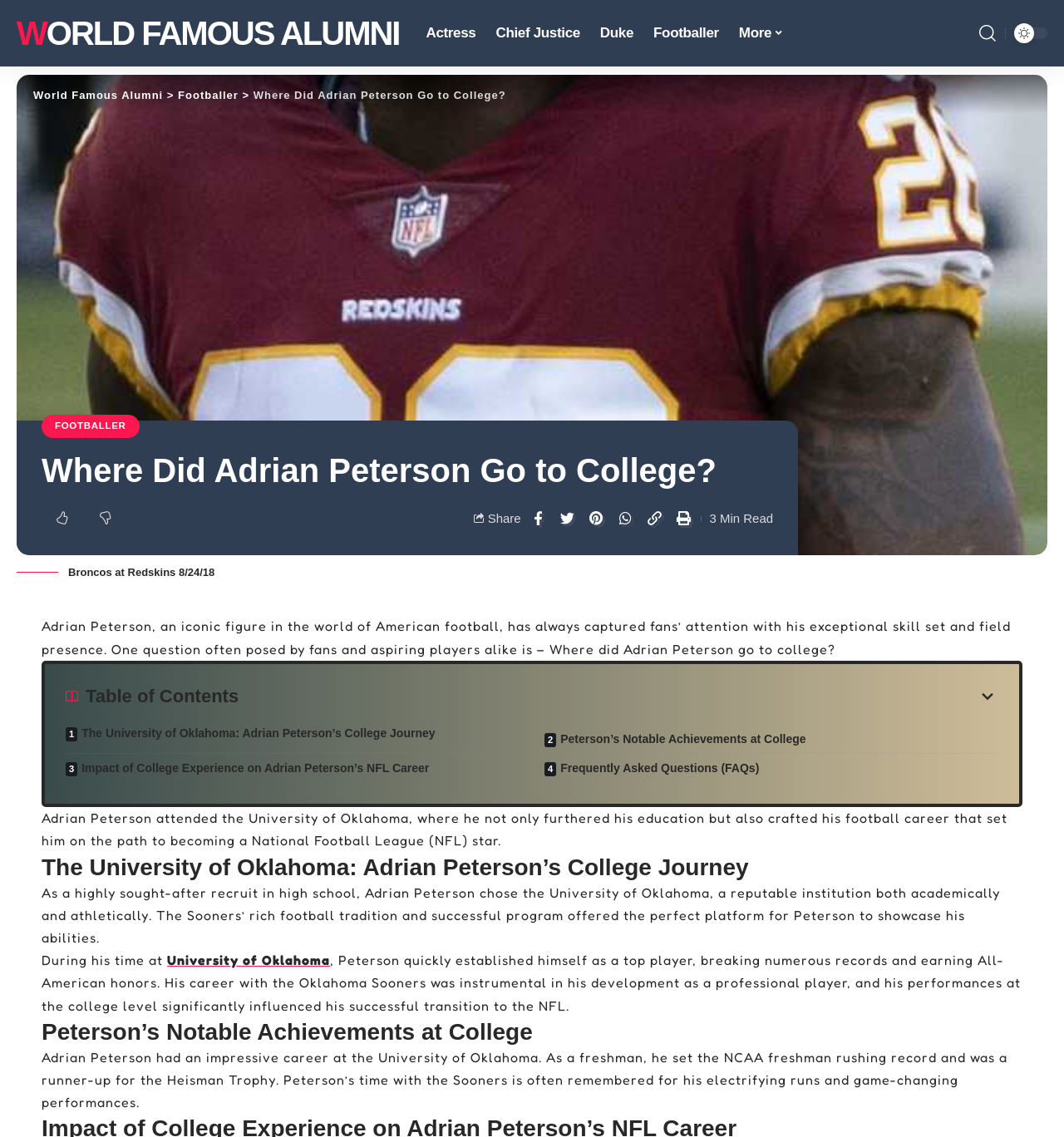Bounding box coordinates are specified in the format (top-left x, top-left y, bottom-right x, bottom-right y). All values are floating point numbers bounded between 0 and 1. Please provide the bounding box coordinate of the region this sentence describes: Work with Sharon

None